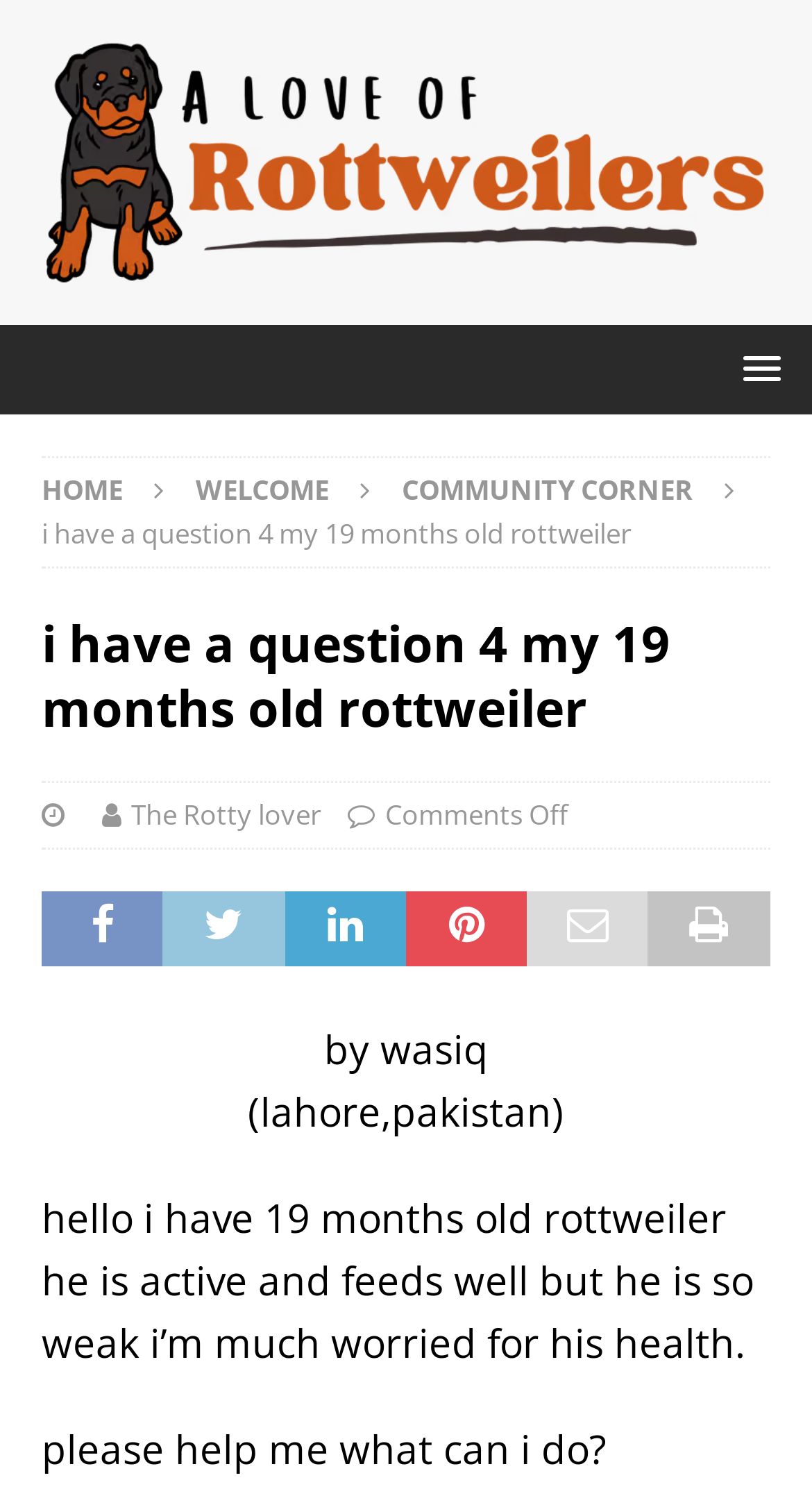What is the user worried about?
Look at the image and provide a short answer using one word or a phrase.

His Rottweiler's health